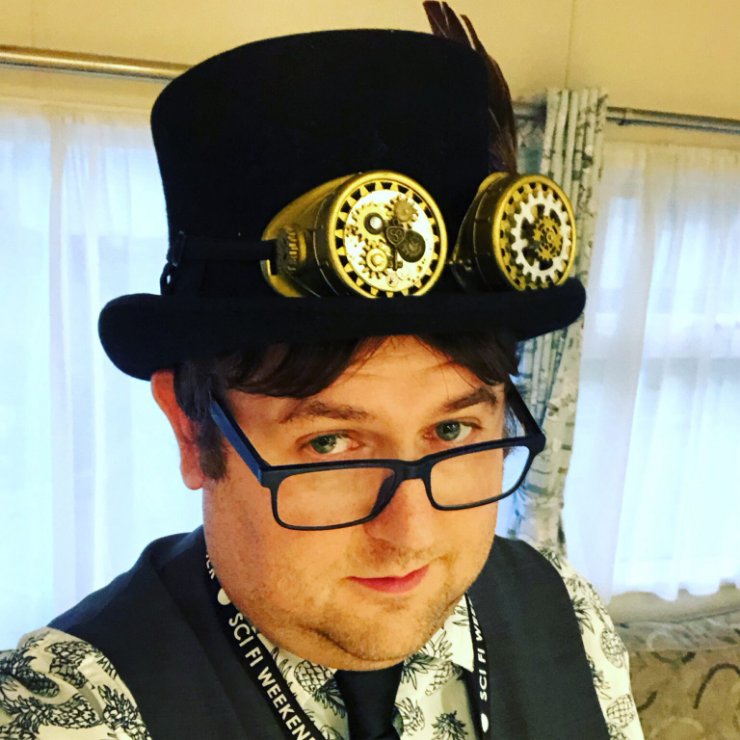Detail every significant feature and component of the image.

In this whimsical photo, Neil Turner showcases a Steampunk-inspired outfit, characterized by a classic black top hat adorned with intricate goggles featuring golden gears. The ensemble reflects a playful embrace of the Steampunk aesthetic, blending vintage elegance with mechanical flair. He wears a stylish vest and a patterned shirt, complemented by a lanyard bearing the "Sci Fi Weekender" badge, hinting at a vibrant event or convention. The soft natural light creates a warm atmosphere, enhancing the charm of the setting, which features light curtains in the background. This image reflects Neil's creative spirit and his engagement with the Steampunk community.